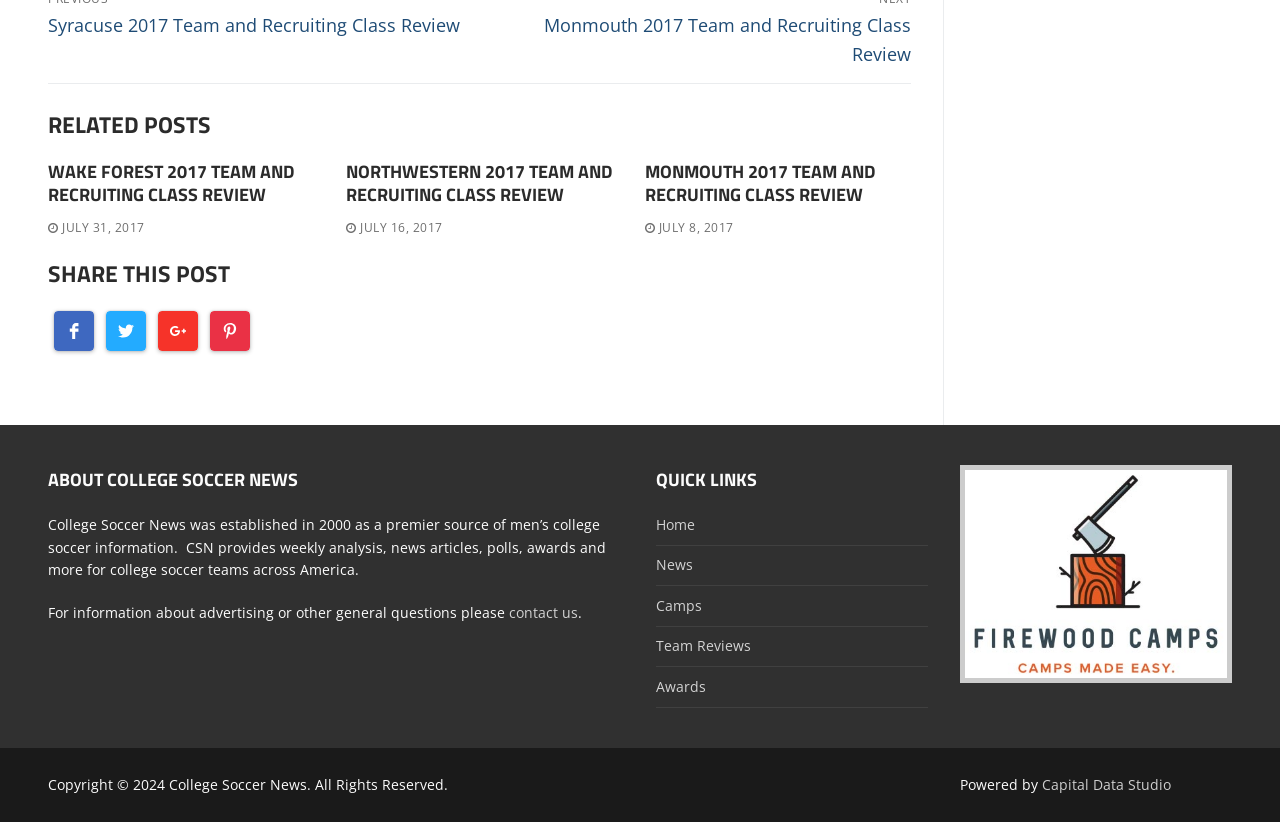Specify the bounding box coordinates of the region I need to click to perform the following instruction: "Share this post on Facebook". The coordinates must be four float numbers in the range of 0 to 1, i.e., [left, top, right, bottom].

[0.042, 0.378, 0.073, 0.427]